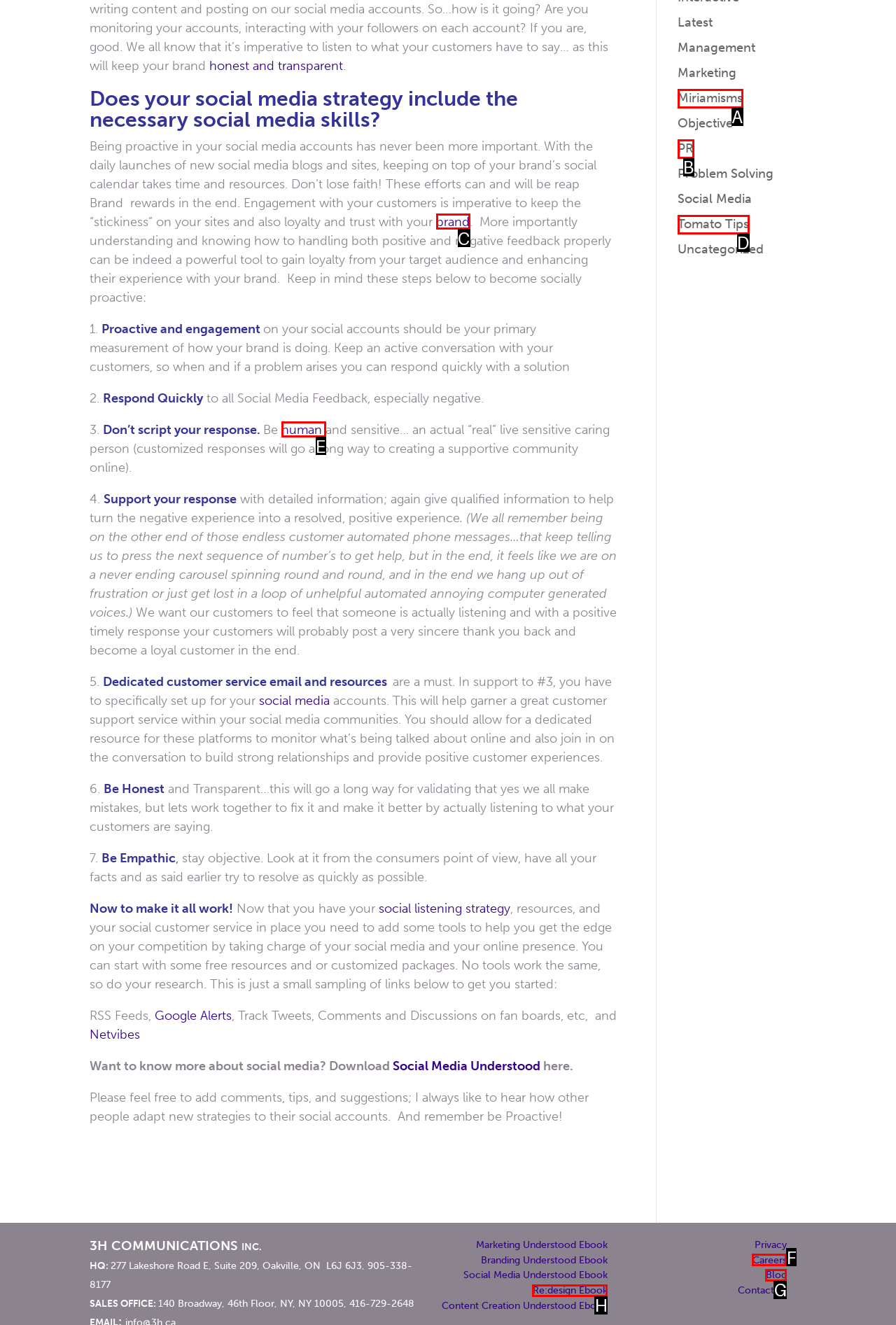Looking at the description: brand, identify which option is the best match and respond directly with the letter of that option.

C